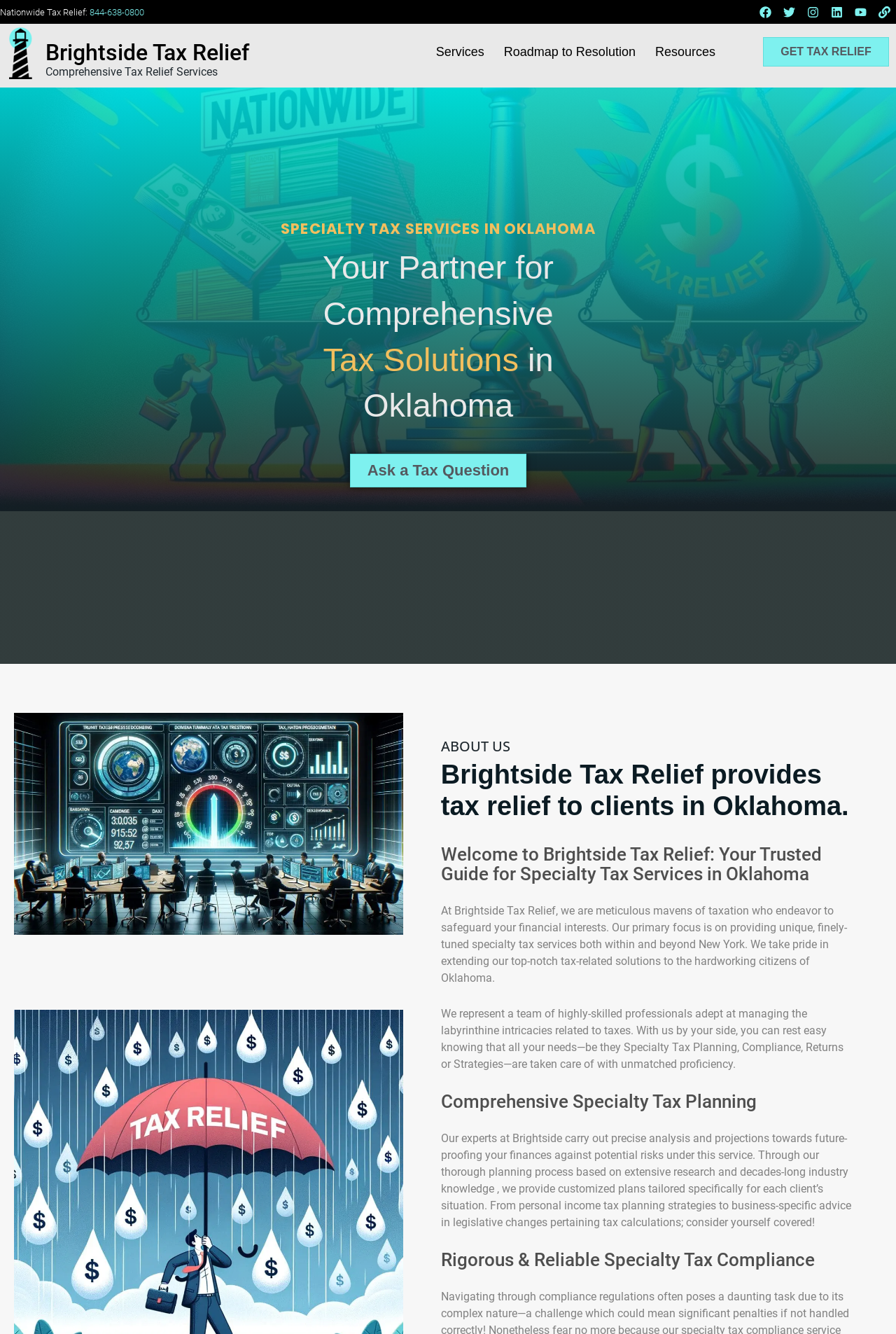How many social media links are there?
Please use the image to provide a one-word or short phrase answer.

5